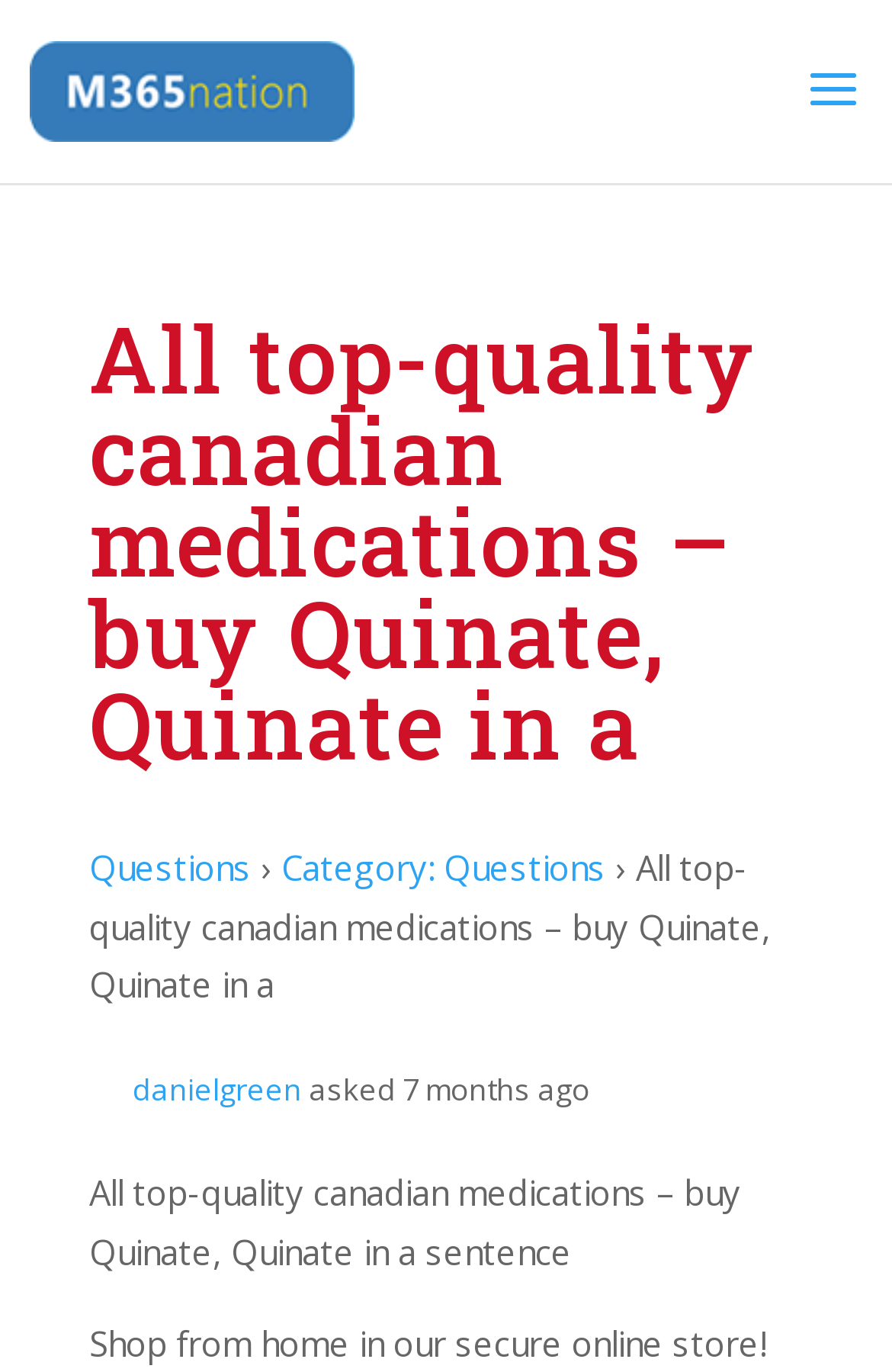Find the bounding box coordinates corresponding to the UI element with the description: "Category: Questions". The coordinates should be formatted as [left, top, right, bottom], with values as floats between 0 and 1.

[0.315, 0.615, 0.679, 0.649]